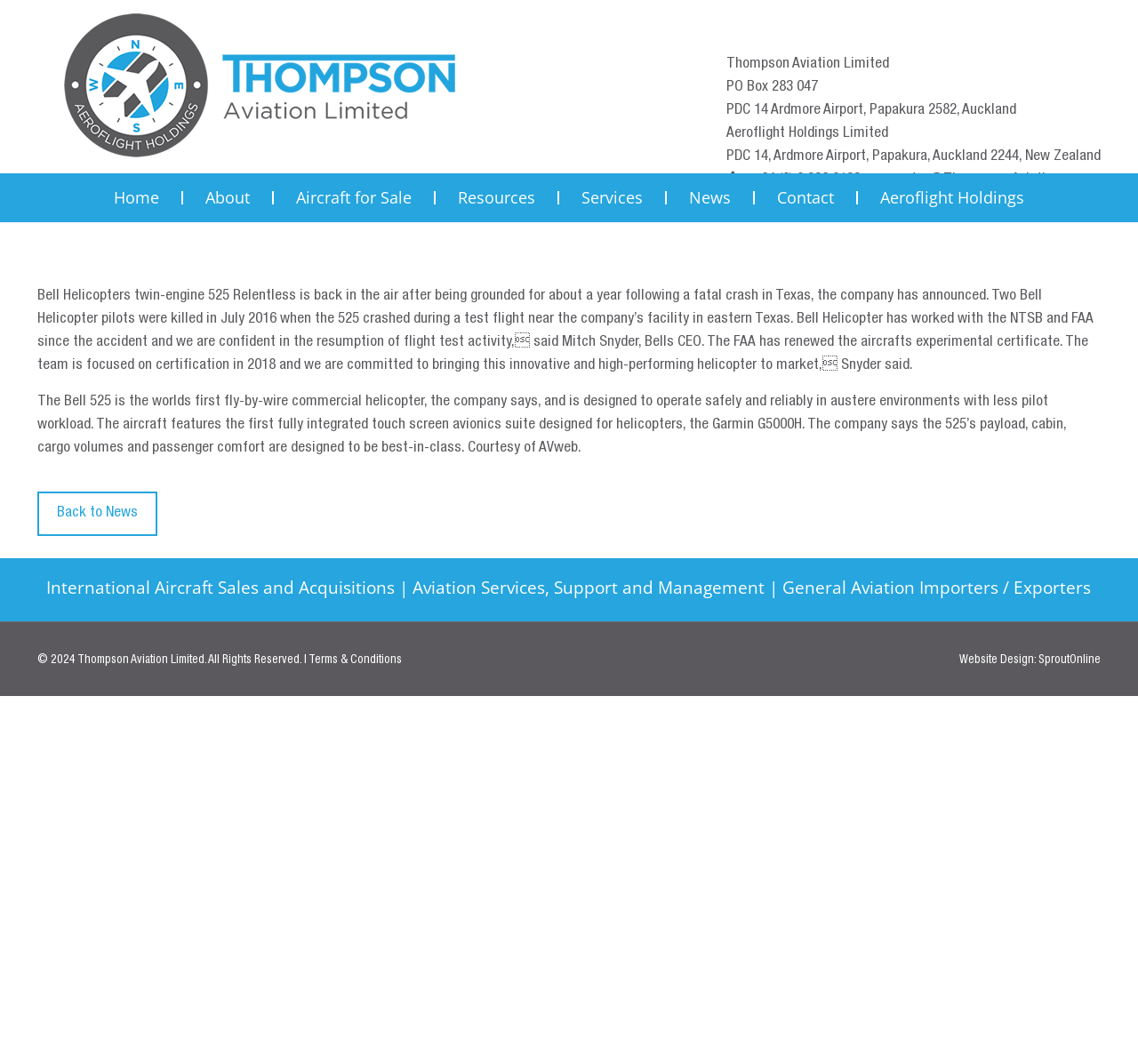Find the bounding box coordinates of the element I should click to carry out the following instruction: "Learn more about 'Aircraft for Sale'".

[0.241, 0.163, 0.383, 0.209]